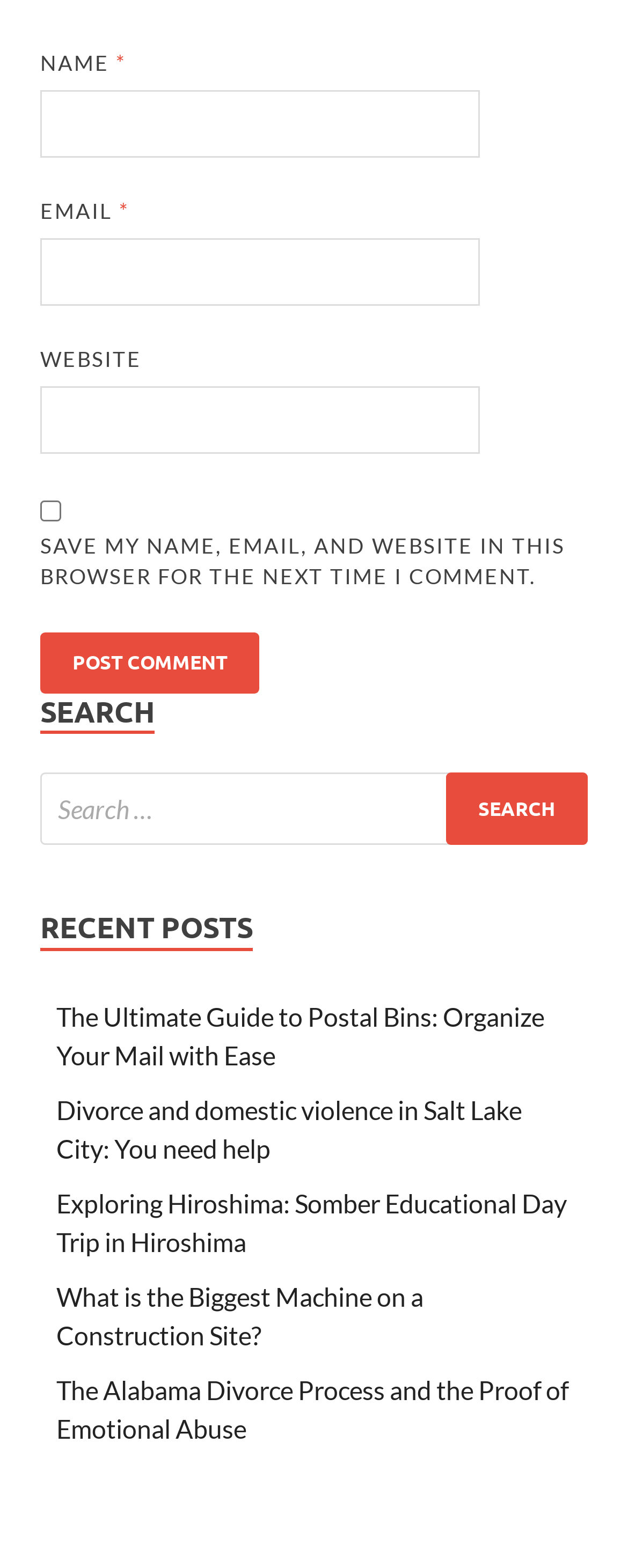Identify the bounding box coordinates of the clickable region to carry out the given instruction: "Search this website".

None